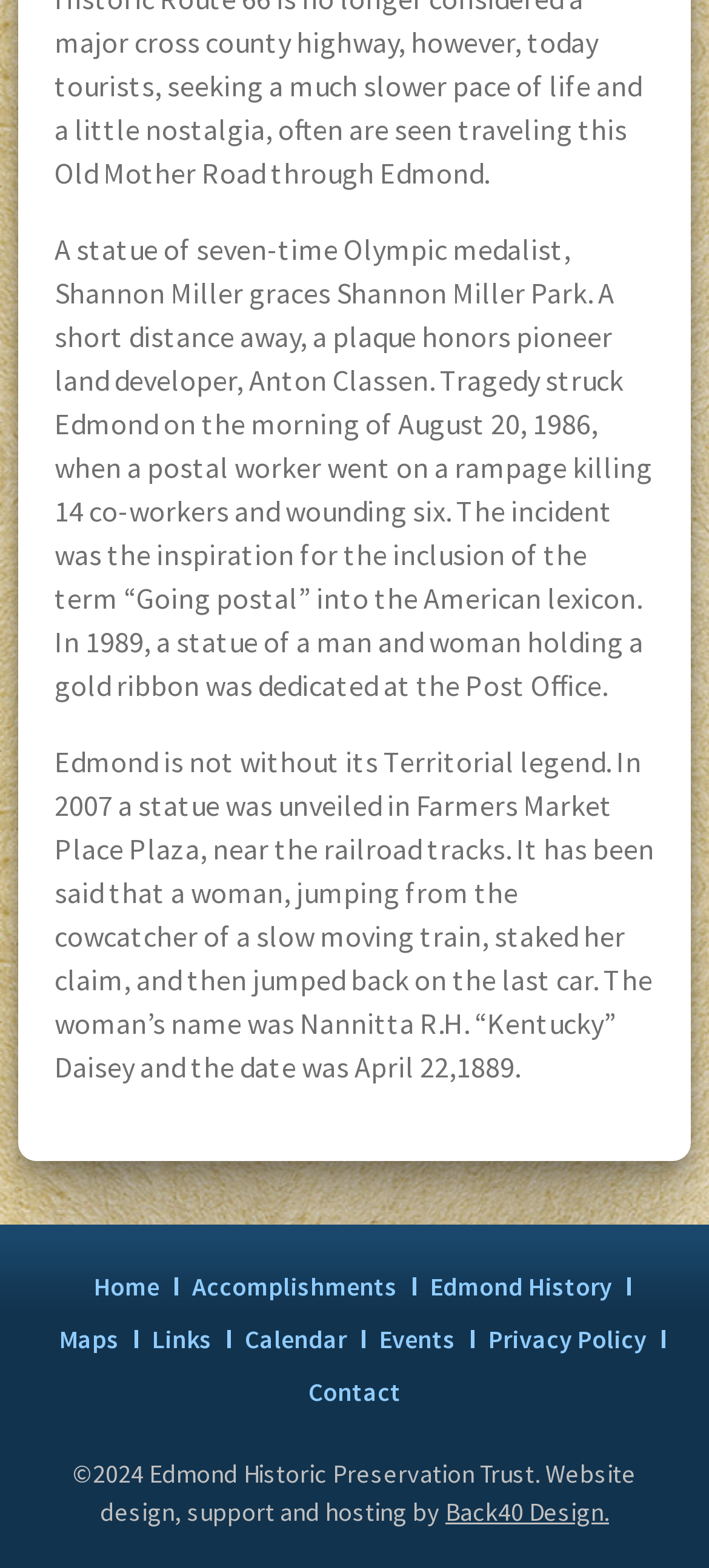Answer the question in a single word or phrase:
What is the name of the Olympic medalist mentioned?

Shannon Miller